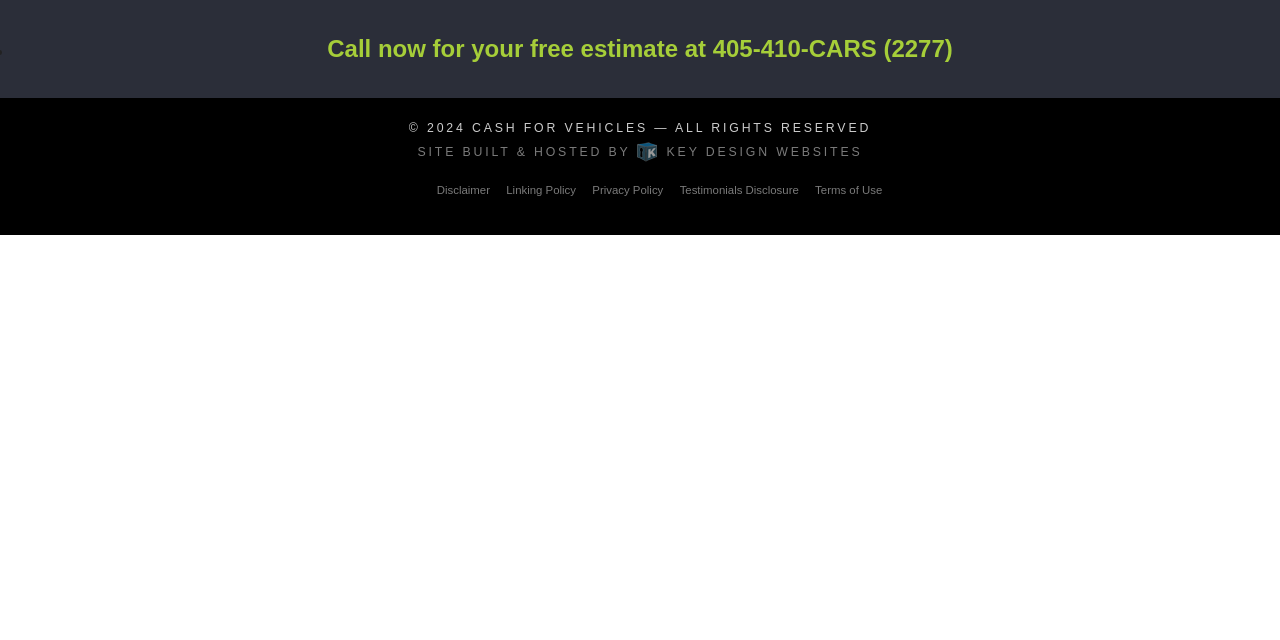Bounding box coordinates are given in the format (top-left x, top-left y, bottom-right x, bottom-right y). All values should be floating point numbers between 0 and 1. Provide the bounding box coordinate for the UI element described as: Disclaimer

[0.335, 0.282, 0.389, 0.311]